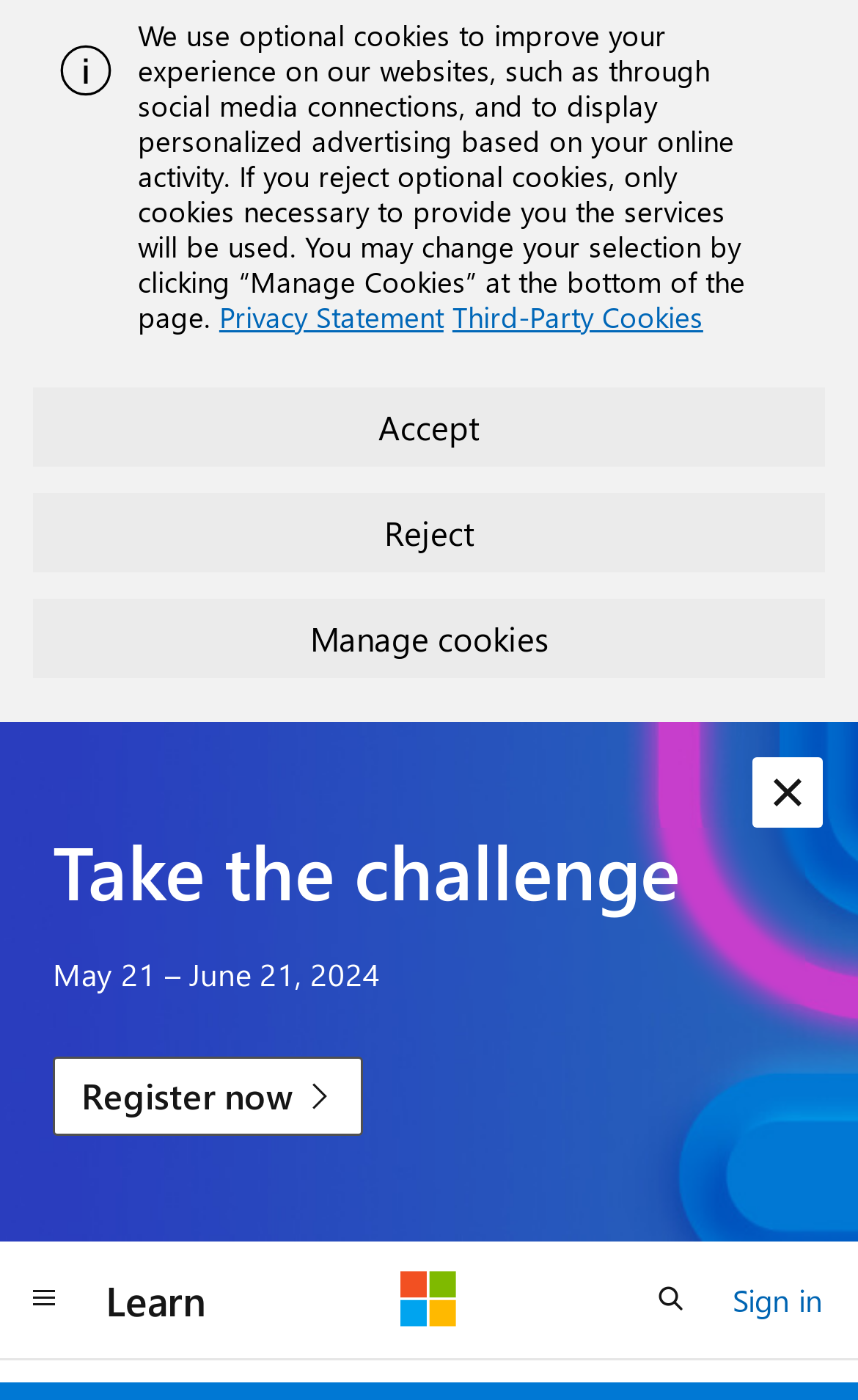What is the time period for the challenge?
Kindly give a detailed and elaborate answer to the question.

The time period for the challenge is specified as 'May 21 – June 21, 2024' in the text below the 'Take the challenge' heading.